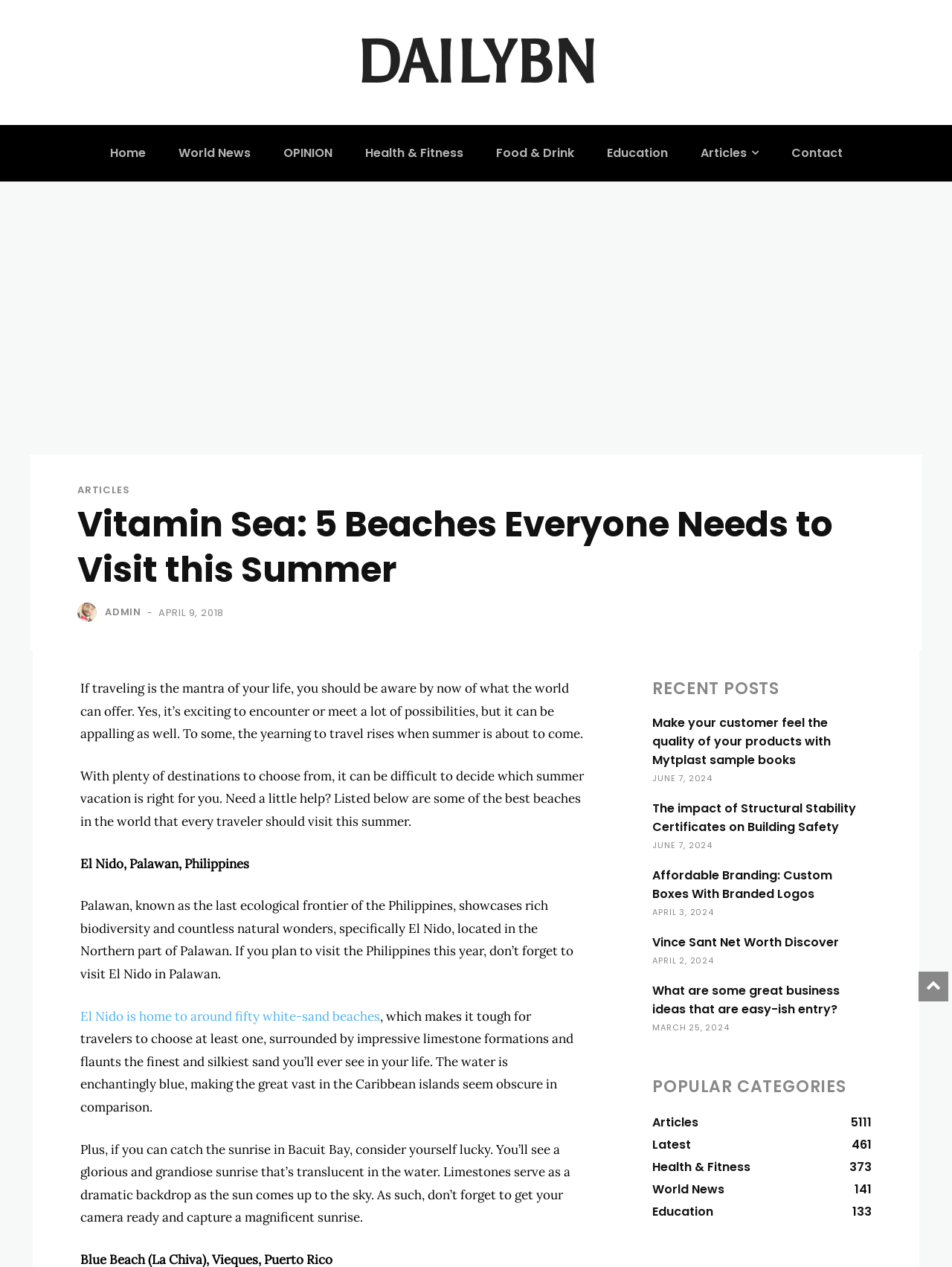Indicate the bounding box coordinates of the element that needs to be clicked to satisfy the following instruction: "Explore the 'RECENT POSTS' section". The coordinates should be four float numbers between 0 and 1, i.e., [left, top, right, bottom].

[0.685, 0.534, 0.916, 0.554]